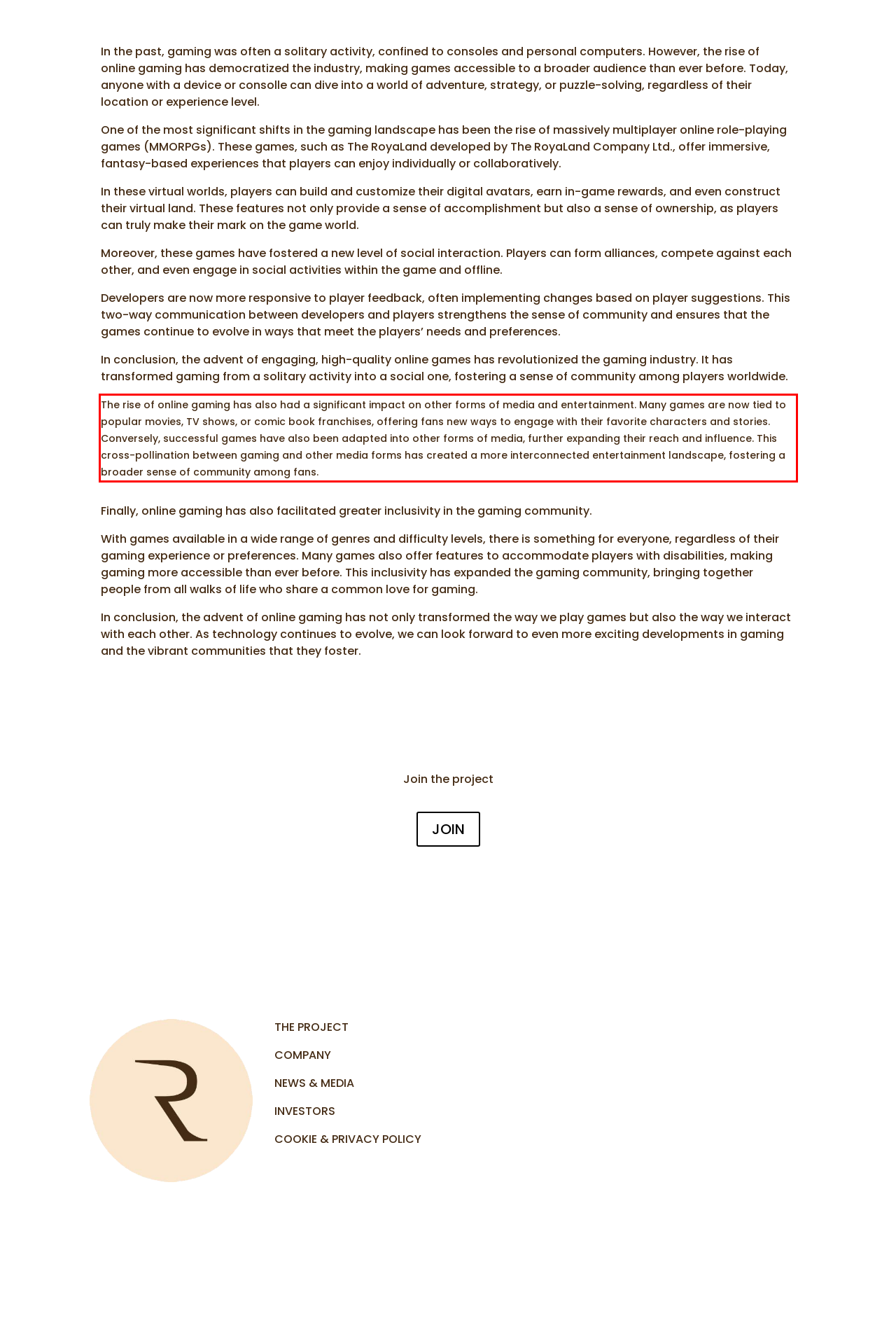Using the provided screenshot, read and generate the text content within the red-bordered area.

The rise of online gaming has also had a significant impact on other forms of media and entertainment. Many games are now tied to popular movies, TV shows, or comic book franchises, offering fans new ways to engage with their favorite characters and stories. Conversely, successful games have also been adapted into other forms of media, further expanding their reach and influence. This cross-pollination between gaming and other media forms has created a more interconnected entertainment landscape, fostering a broader sense of community among fans.